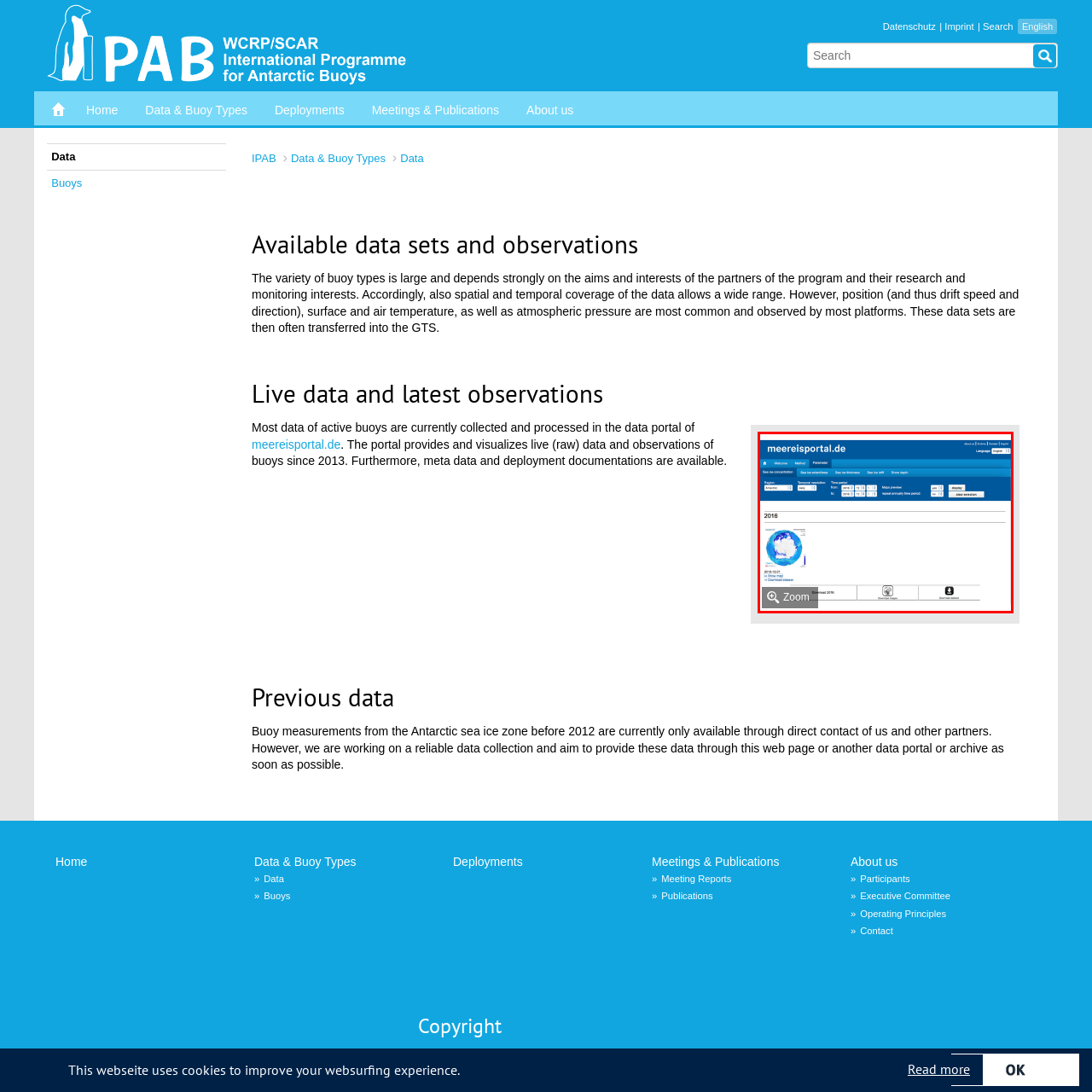Give an elaborate description of the visual elements within the red-outlined box.

The image depicts a section of the website "meereisportal.de," showcasing a map related to sea ice concentration in Antarctica for the year 2016. The interface includes various controls for user interaction, such as a "Zoom" button, which allows users to explore the map in greater detail. Above the map, there are options for selecting different parameters related to the analysis, including a dropdown for the timeframe, indicating user flexibility in refining their data view. This visual representation is crucial for monitoring sea ice changes, thus aiding researchers and the public in understanding critical environmental data. The design emphasizes accessibility and user-engagement with an informative layout.